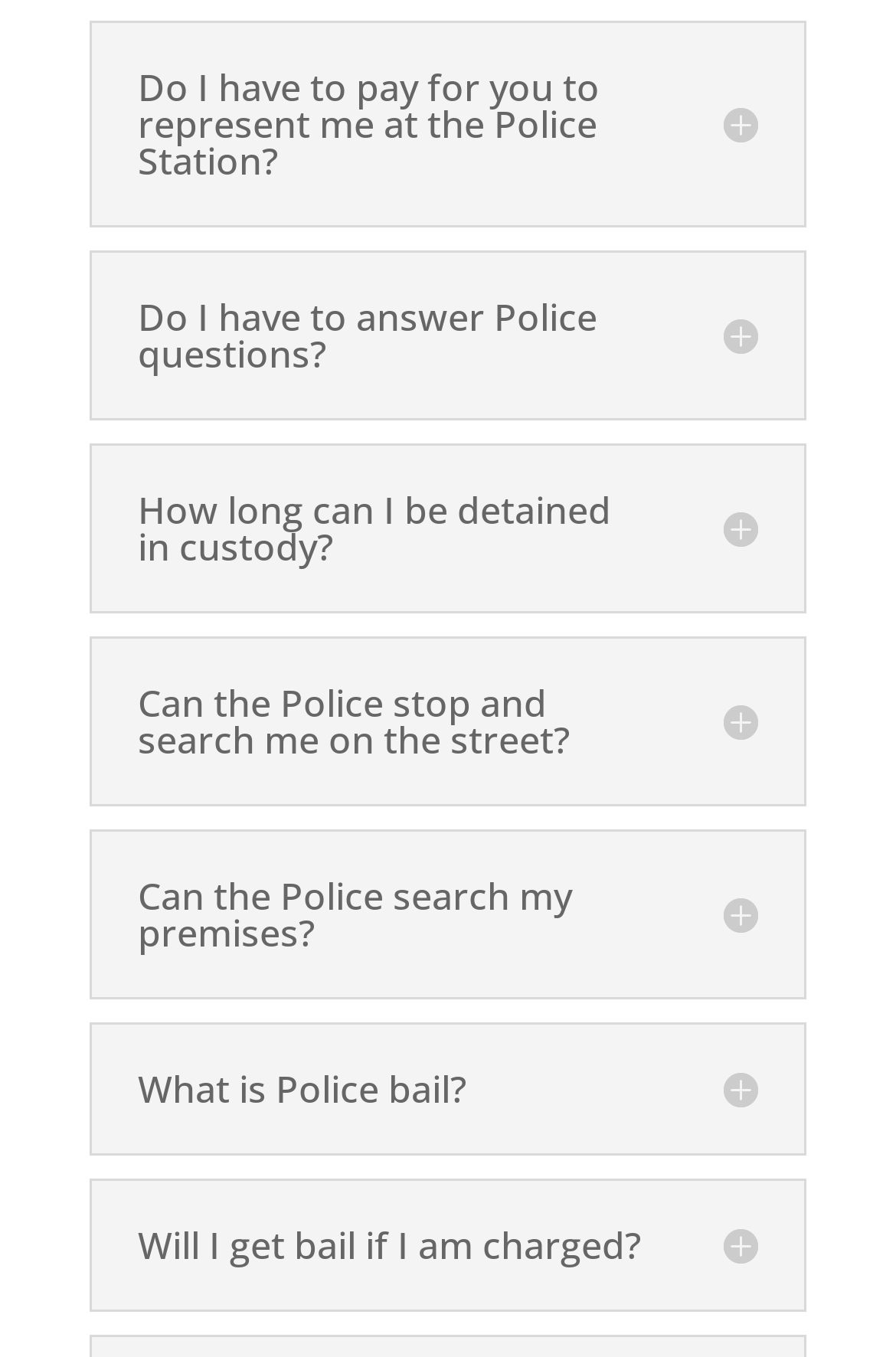Using the information in the image, give a detailed answer to the following question: What is the symbol on each question button?

Each question button has a symbol '' which is likely an arrow or a toggle icon, indicating that the button can be expanded or collapsed.